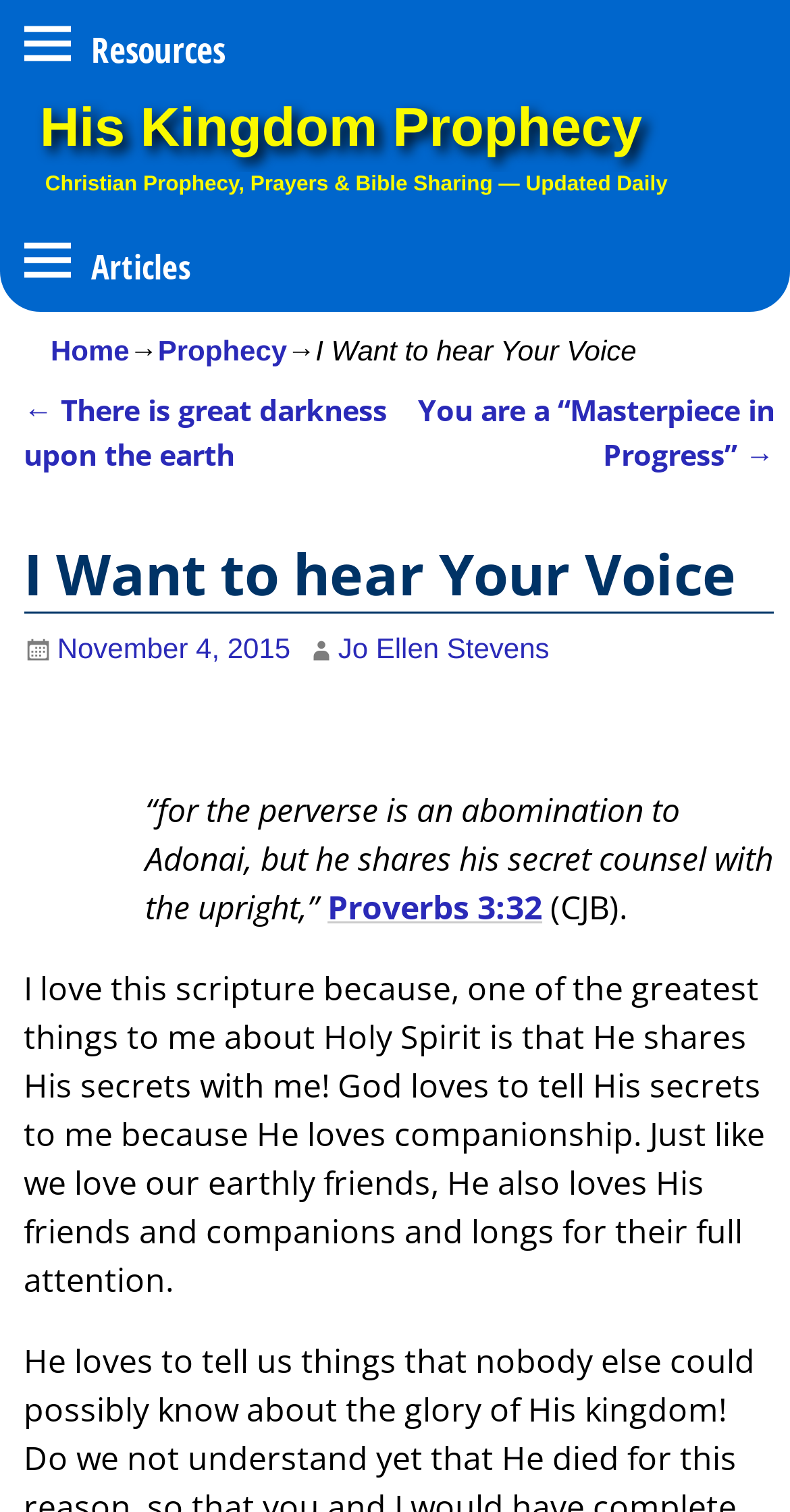Identify the bounding box coordinates of the clickable region to carry out the given instruction: "Read 'I Want to hear Your Voice'".

[0.399, 0.221, 0.806, 0.243]